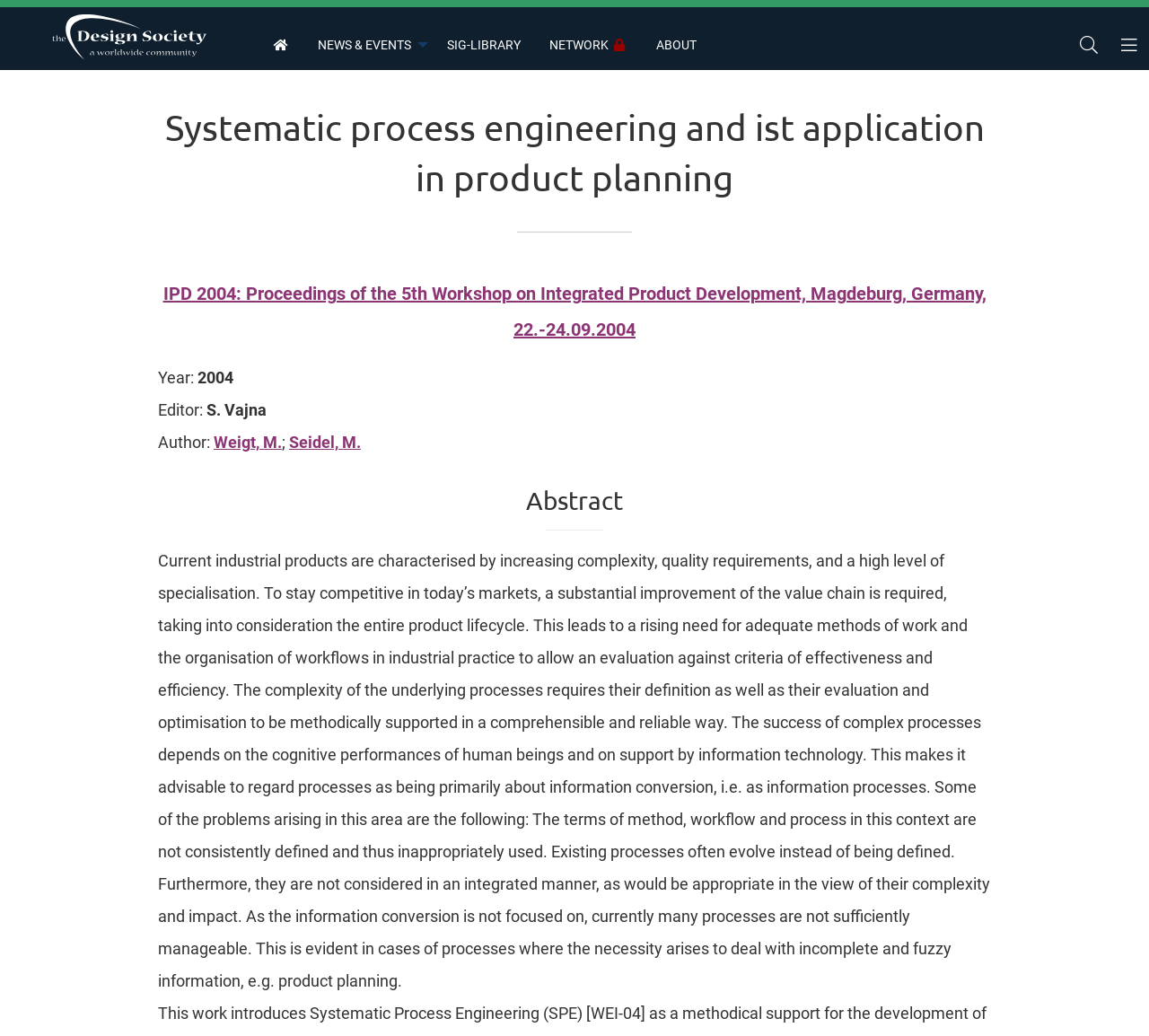What is the name of the author?
Could you give a comprehensive explanation in response to this question?

The author's name can be found in the section below the heading 'Systematic process engineering and its application in product planning'. It is mentioned as 'Author:' followed by the names 'Weigt, M.' and 'Seidel, M.'.